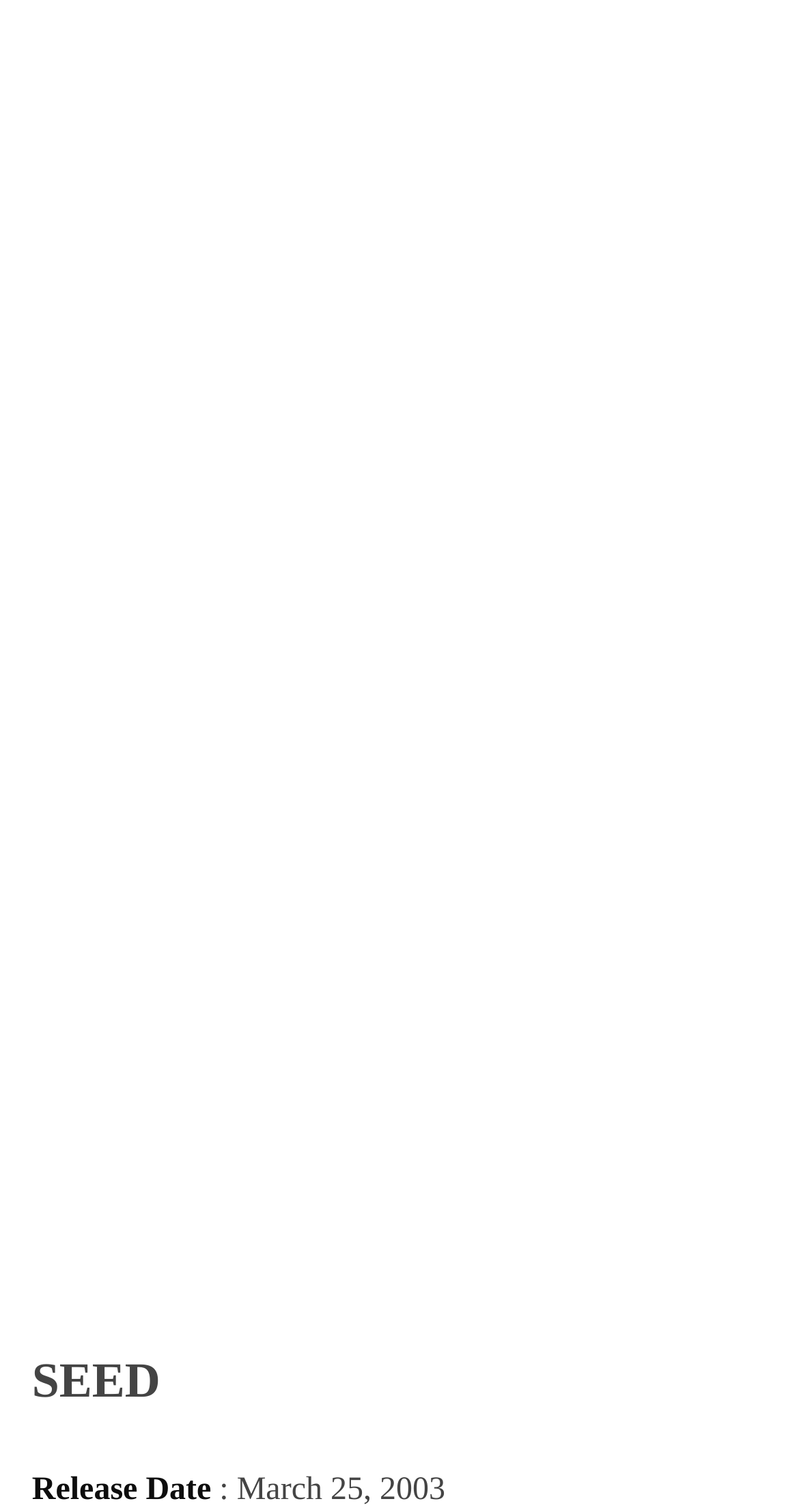Using the information from the screenshot, answer the following question thoroughly:
When was the seed released?

The release date of the seed can be found in the static text below the main heading, which says 'Release Date: March 25, 2003'.